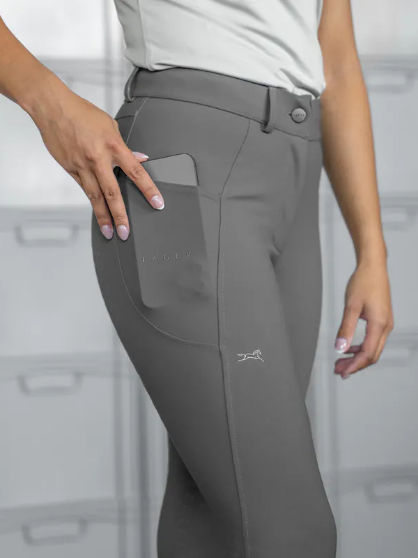What feature of the breeches allows for ease of movement?
Refer to the image and provide a one-word or short phrase answer.

Four-way stretch